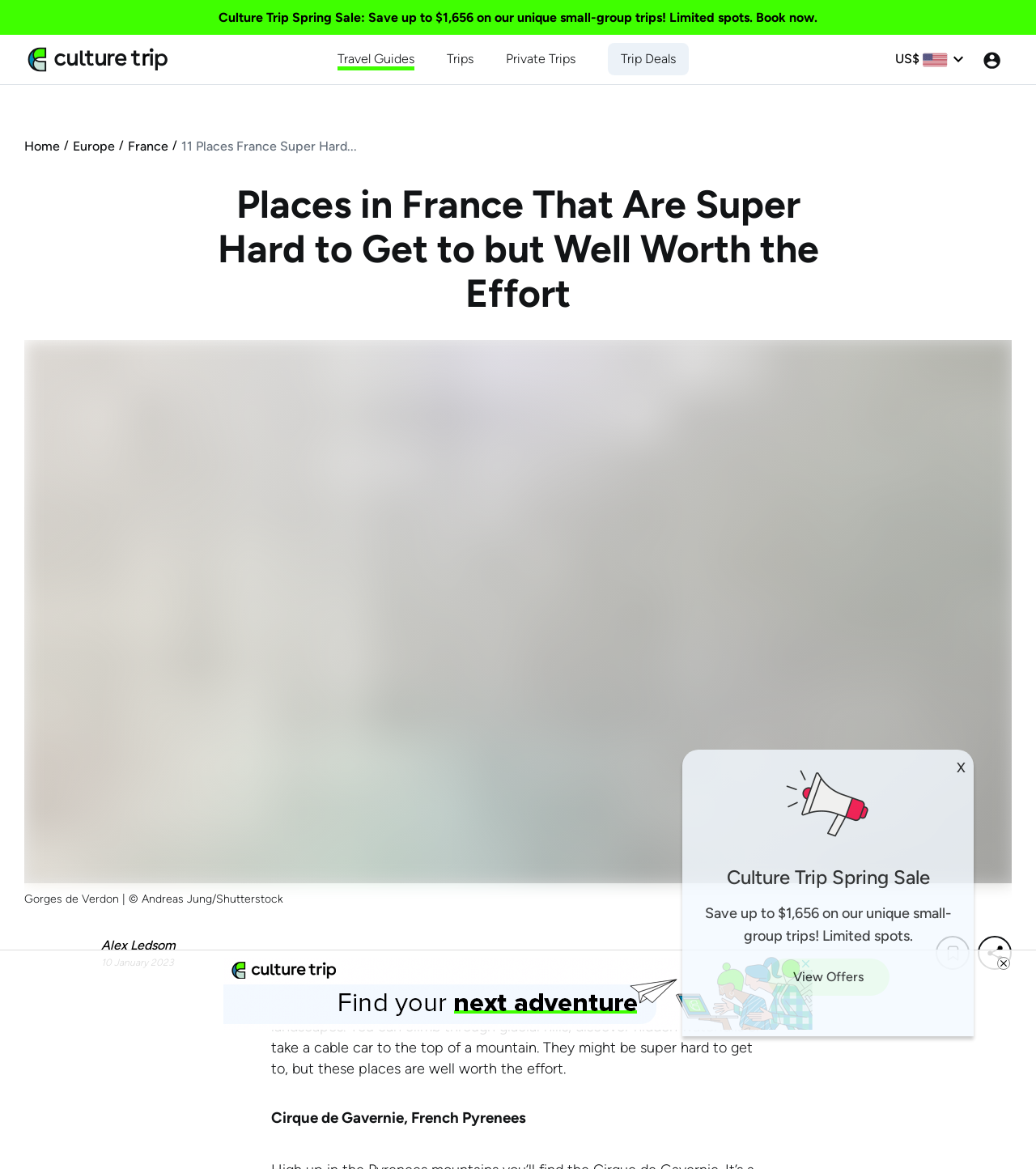What is the name of the mountain range mentioned?
From the details in the image, answer the question comprehensively.

The mountain range mentioned is the 'French Pyrenees', which is part of the description of the 'Cirque de Gavernie'.